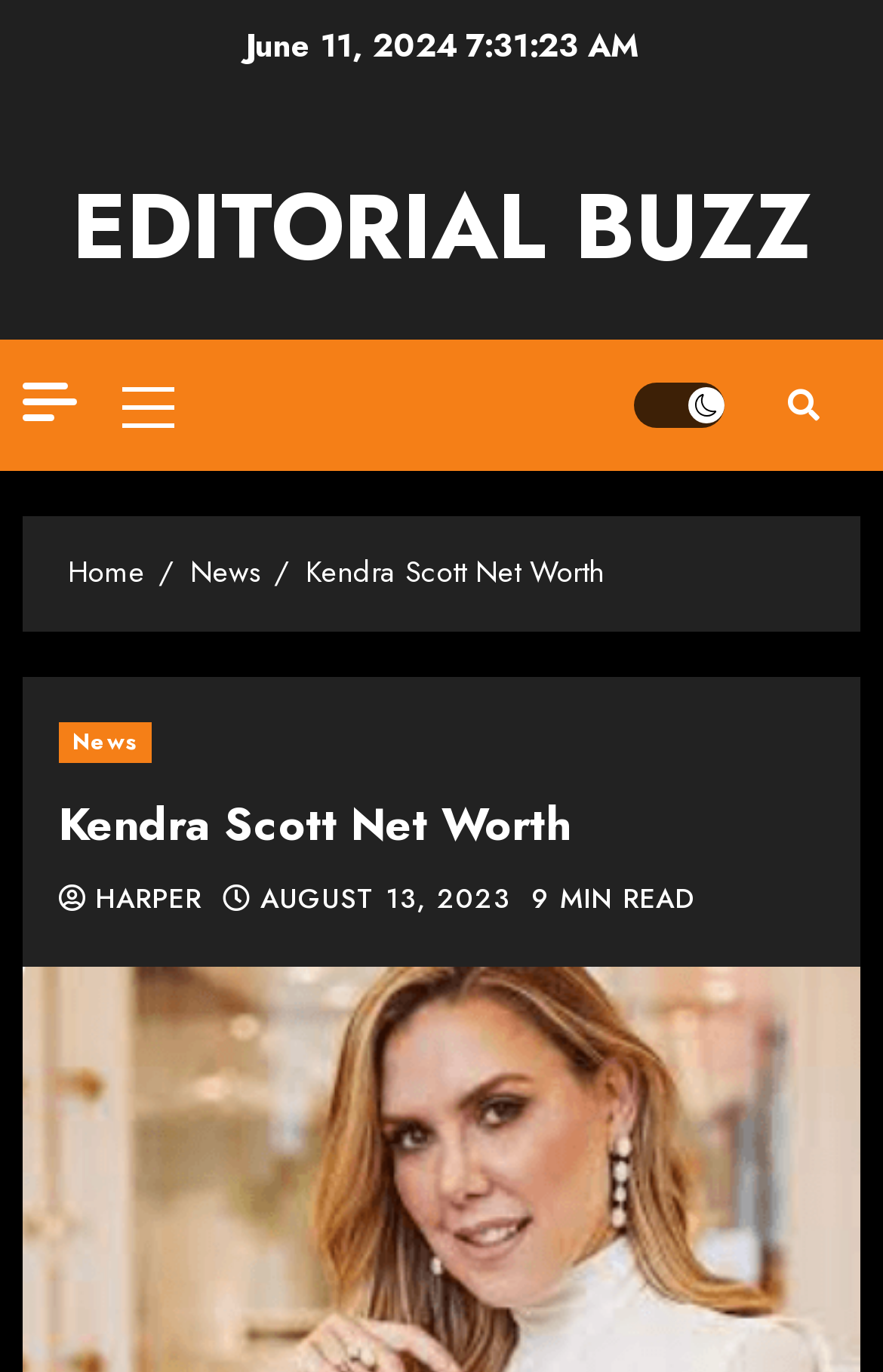What is the name of the menu item next to the 'Light/Dark Button'?
Examine the webpage screenshot and provide an in-depth answer to the question.

I found the 'Light/Dark Button' element with bounding box coordinates [0.718, 0.279, 0.821, 0.312]. Next to it, I found a link element with the text 'Primary Menu' and bounding box coordinates [0.138, 0.281, 0.197, 0.31].